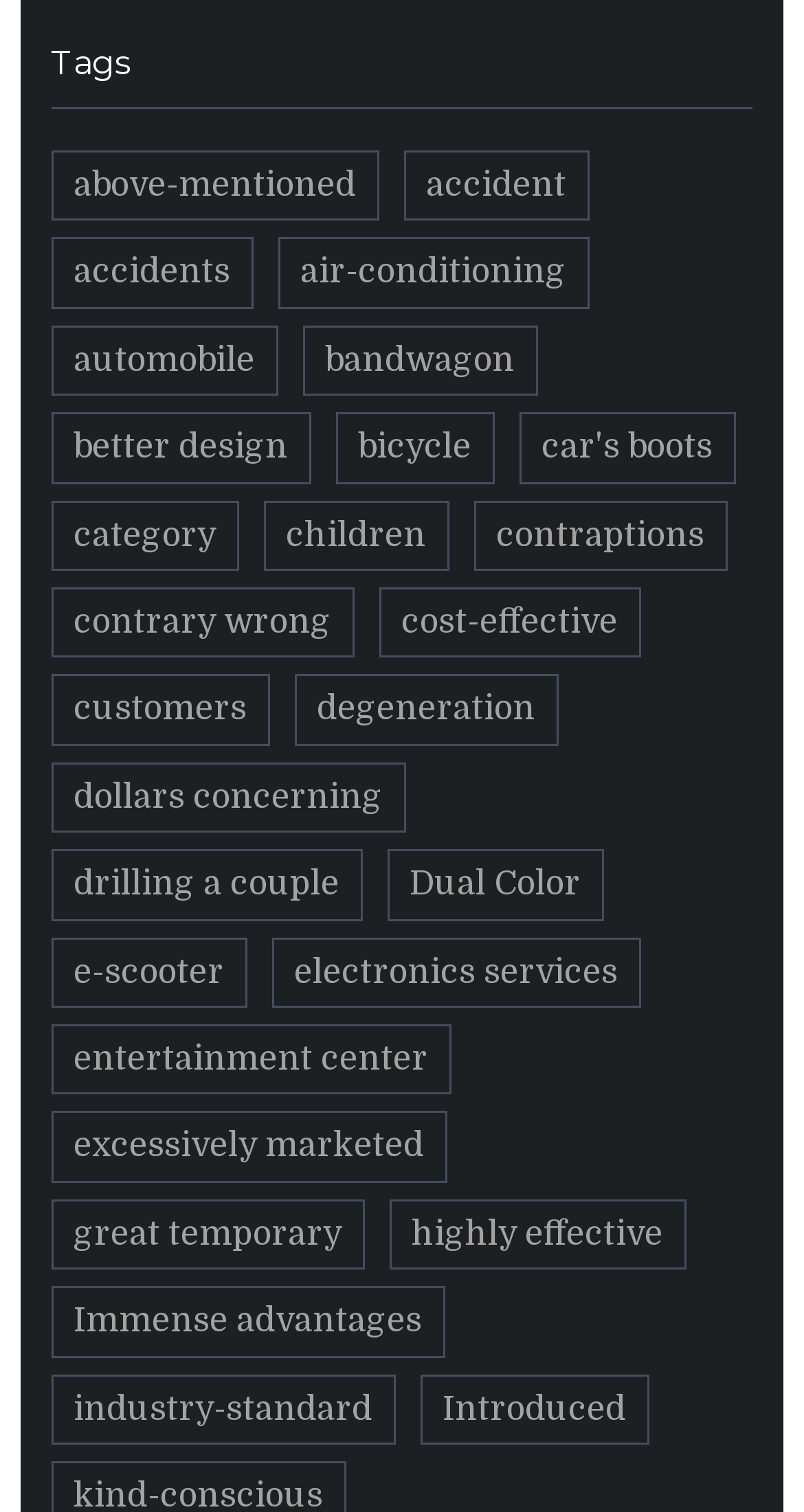Identify the bounding box coordinates of the region that should be clicked to execute the following instruction: "explore the 'bicycle' topic".

[0.417, 0.273, 0.615, 0.32]